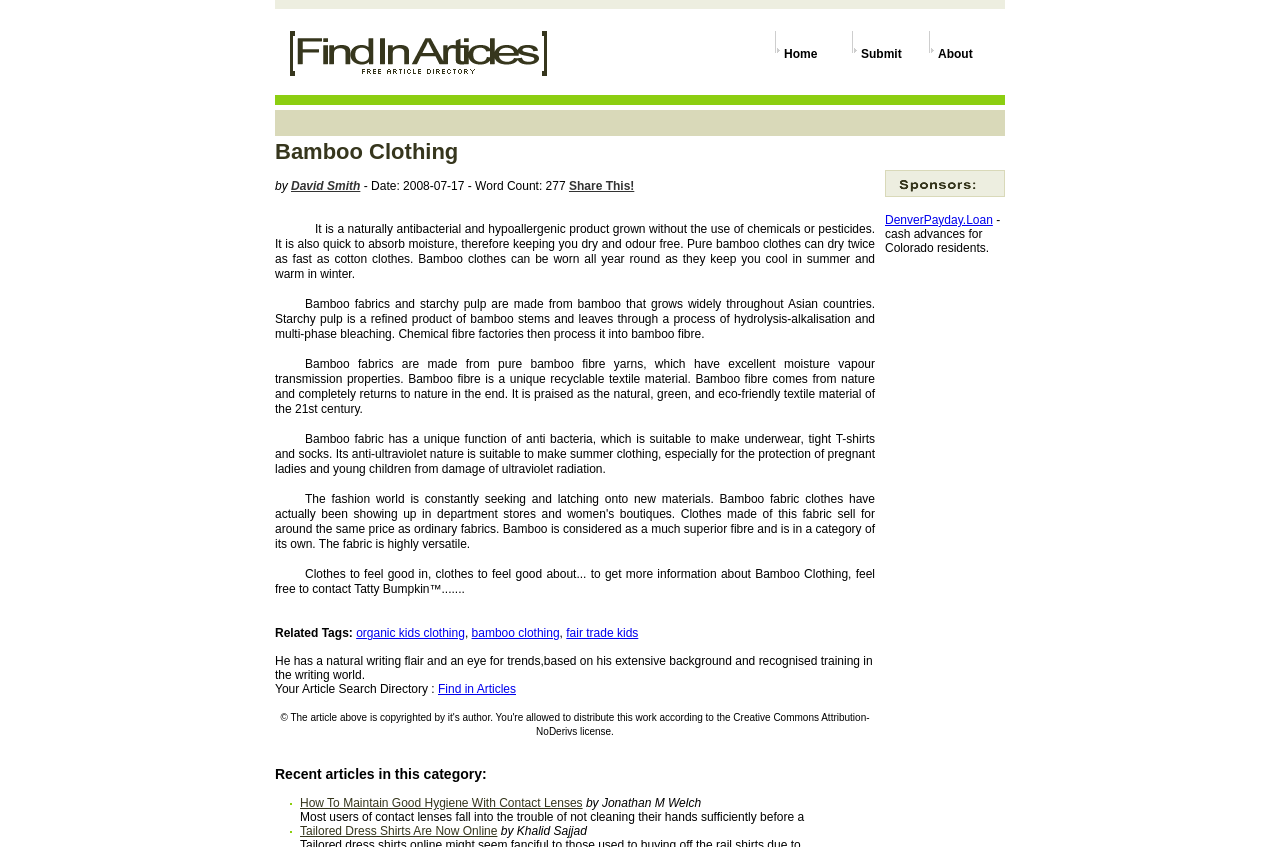Please find the bounding box coordinates for the clickable element needed to perform this instruction: "Read the article about bamboo clothing".

[0.215, 0.262, 0.684, 0.332]